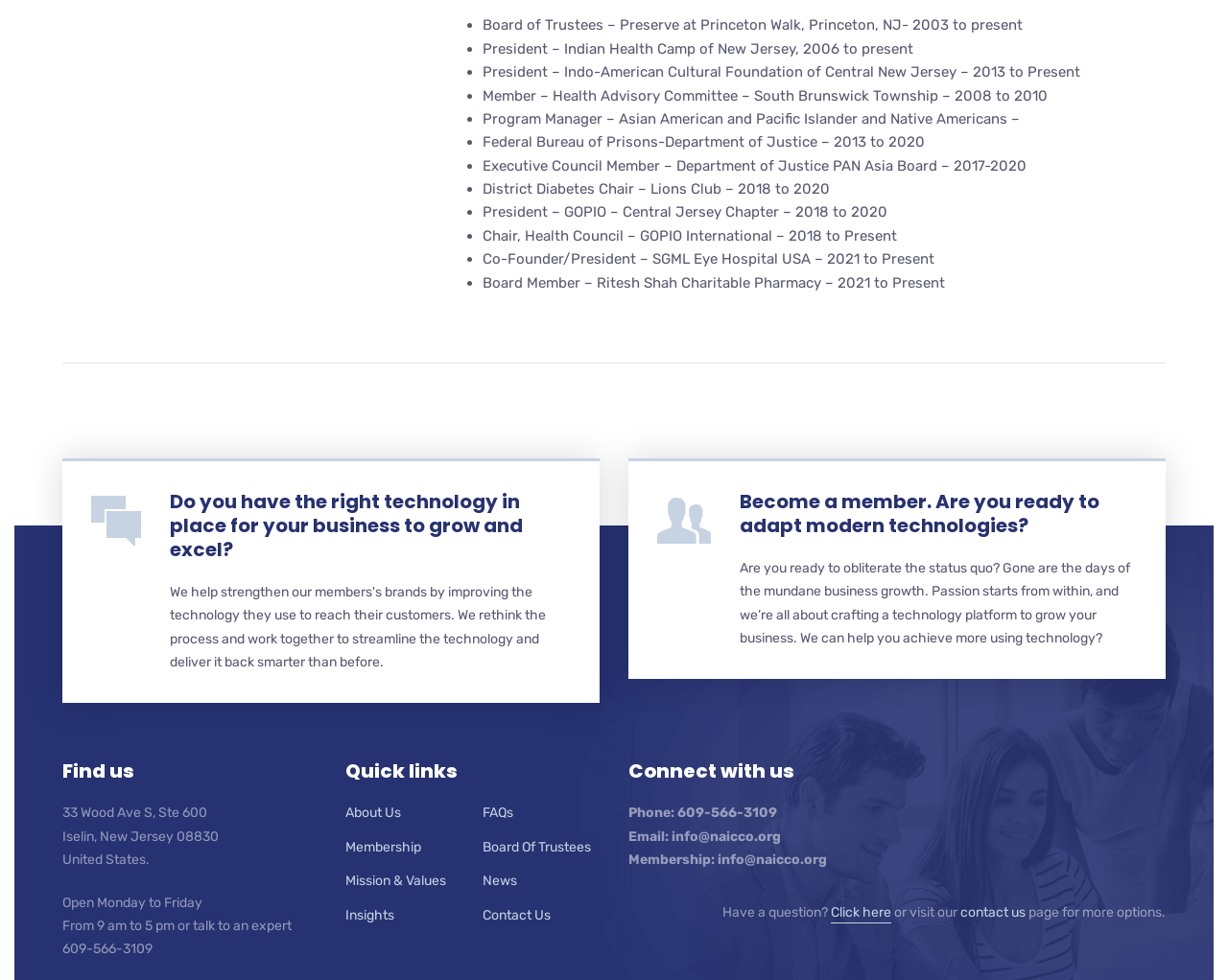What is the phone number of the organization?
Could you please answer the question thoroughly and with as much detail as possible?

I found the phone number by looking at the 'Connect with us' section of the webpage, which contains the phone number '609-566-3109'.